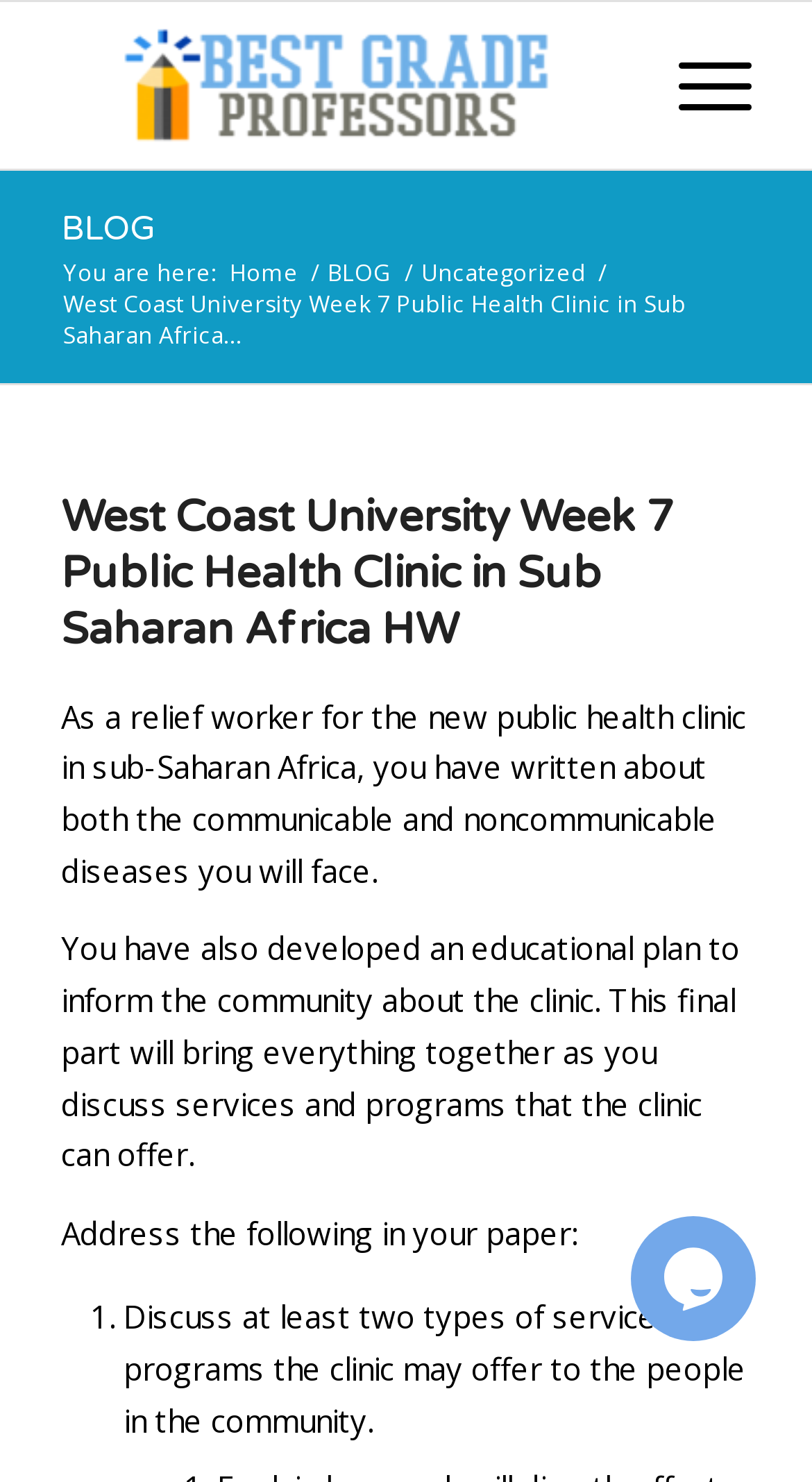What is the topic of the public health clinic?
Give a detailed and exhaustive answer to the question.

The topic of the public health clinic is sub-Saharan Africa, as mentioned in the heading 'West Coast University Week 7 Public Health Clinic in Sub Saharan Africa HW' and the text 'As a relief worker for the new public health clinic in sub-Saharan Africa, you have written about both the communicable and noncommunicable diseases you will face.'